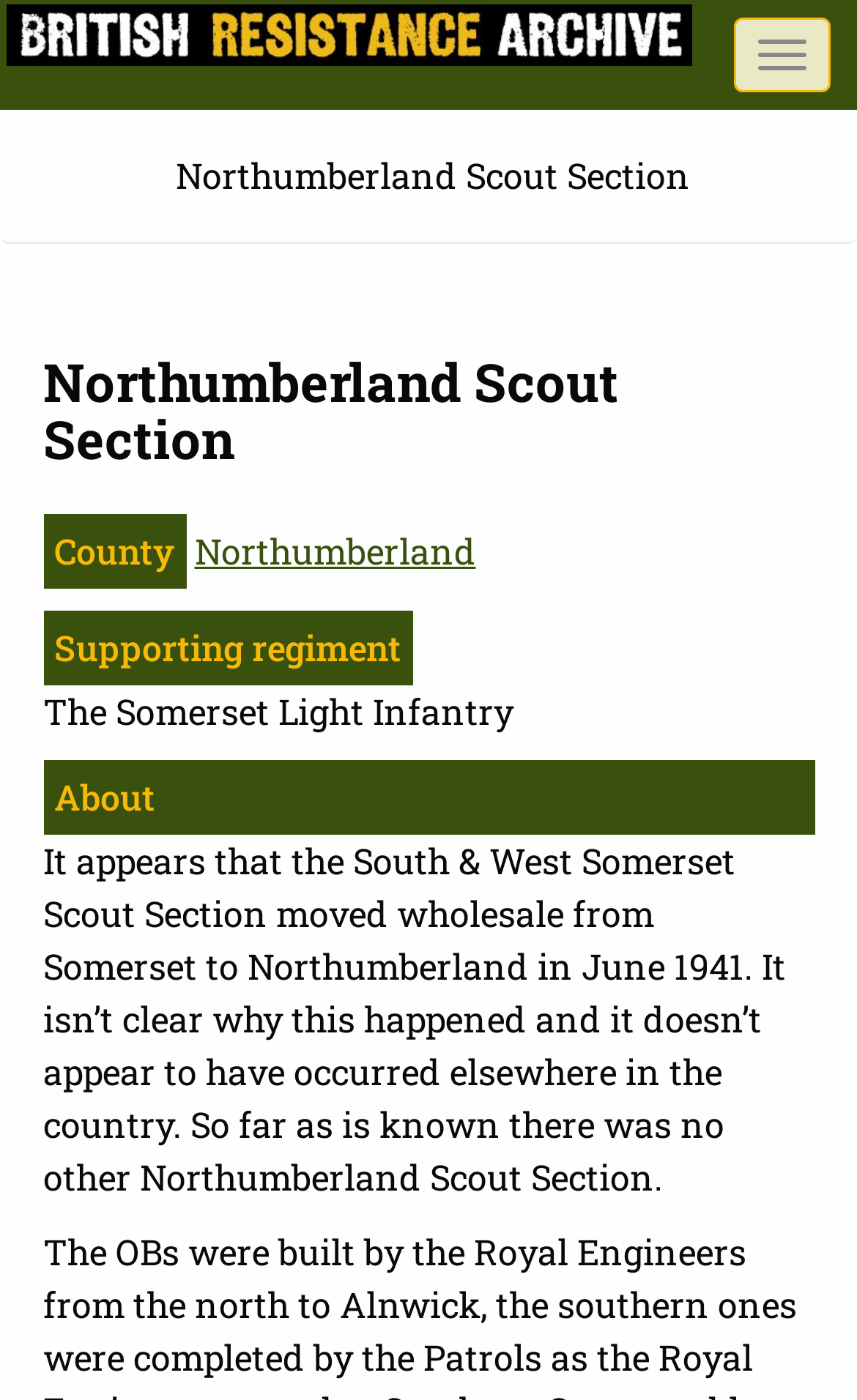Summarize the webpage with intricate details.

The webpage is about the Northumberland Scout Section, which is part of the British Resistance Archive. At the top-left corner, there is a navigation menu with a toggle button. To the right of the navigation menu, there is a logo that links to the home page. 

Below the navigation menu, there is a breadcrumb navigation section that spans the entire width of the page. Within this section, the text "Northumberland Scout Section" is displayed prominently. 

Below the breadcrumb navigation, there is a heading that also reads "Northumberland Scout Section". This heading is followed by several lines of text that provide information about the scout section. The text is organized into sections, with headings such as "County", "Supporting regiment", and "About". 

The "About" section contains a paragraph of text that describes the history of the South & West Somerset Scout Section, which moved to Northumberland in 1941. The text occupies most of the page's width and is positioned near the center of the page.